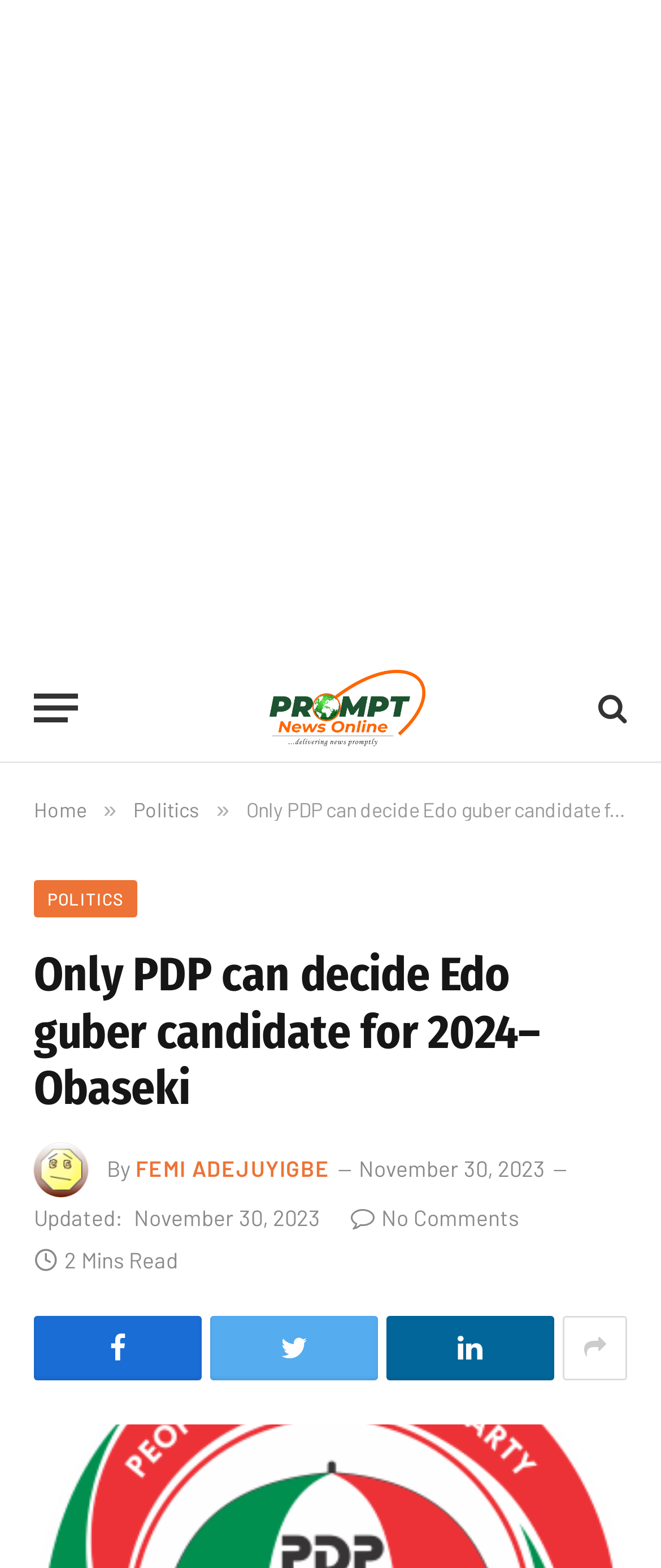Identify and provide the title of the webpage.

Only PDP can decide Edo guber candidate for 2024– Obaseki